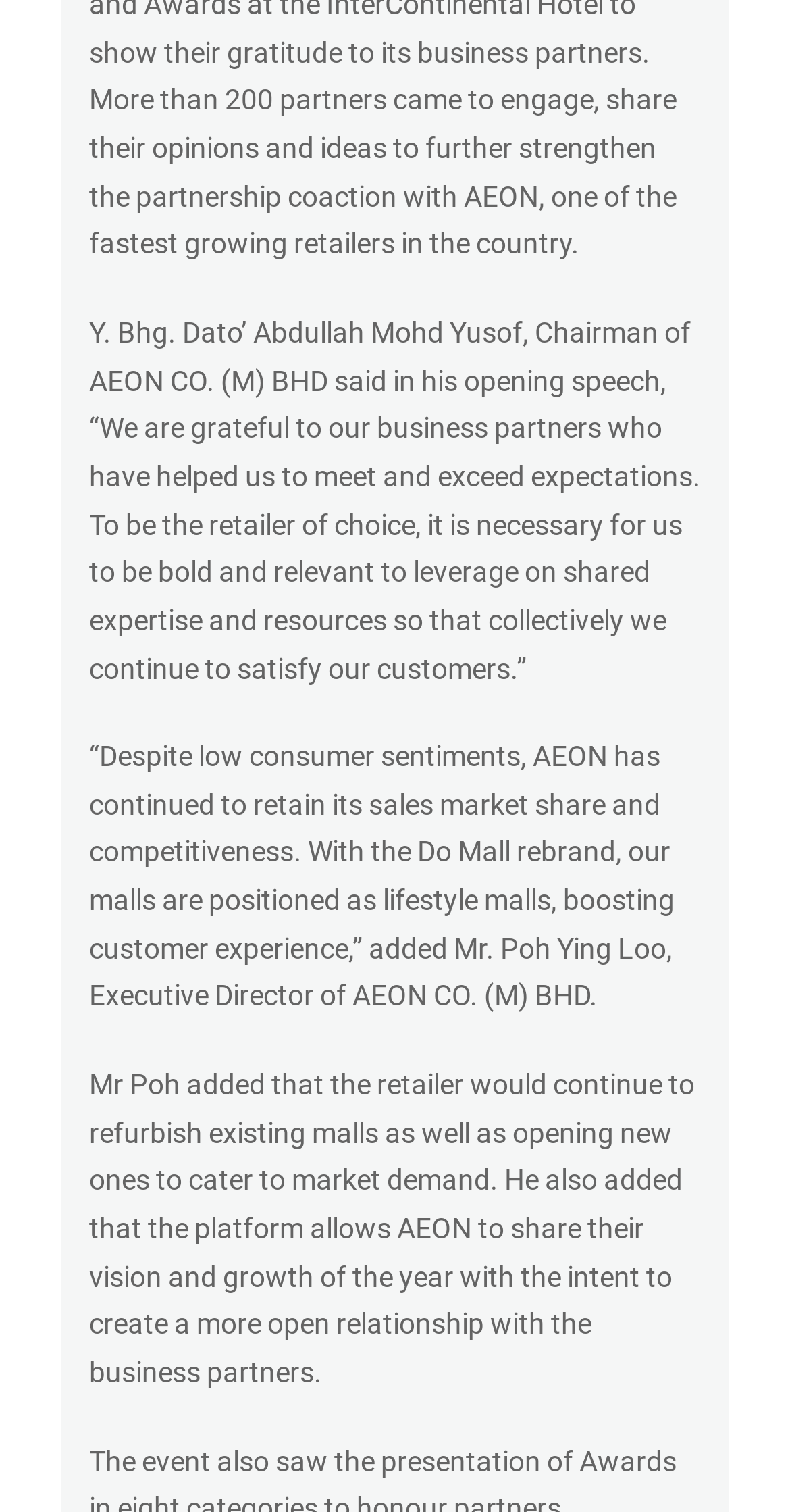Identify the bounding box coordinates for the UI element mentioned here: "Health and Safety". Provide the coordinates as four float values between 0 and 1, i.e., [left, top, right, bottom].

[0.0, 0.292, 0.641, 0.379]